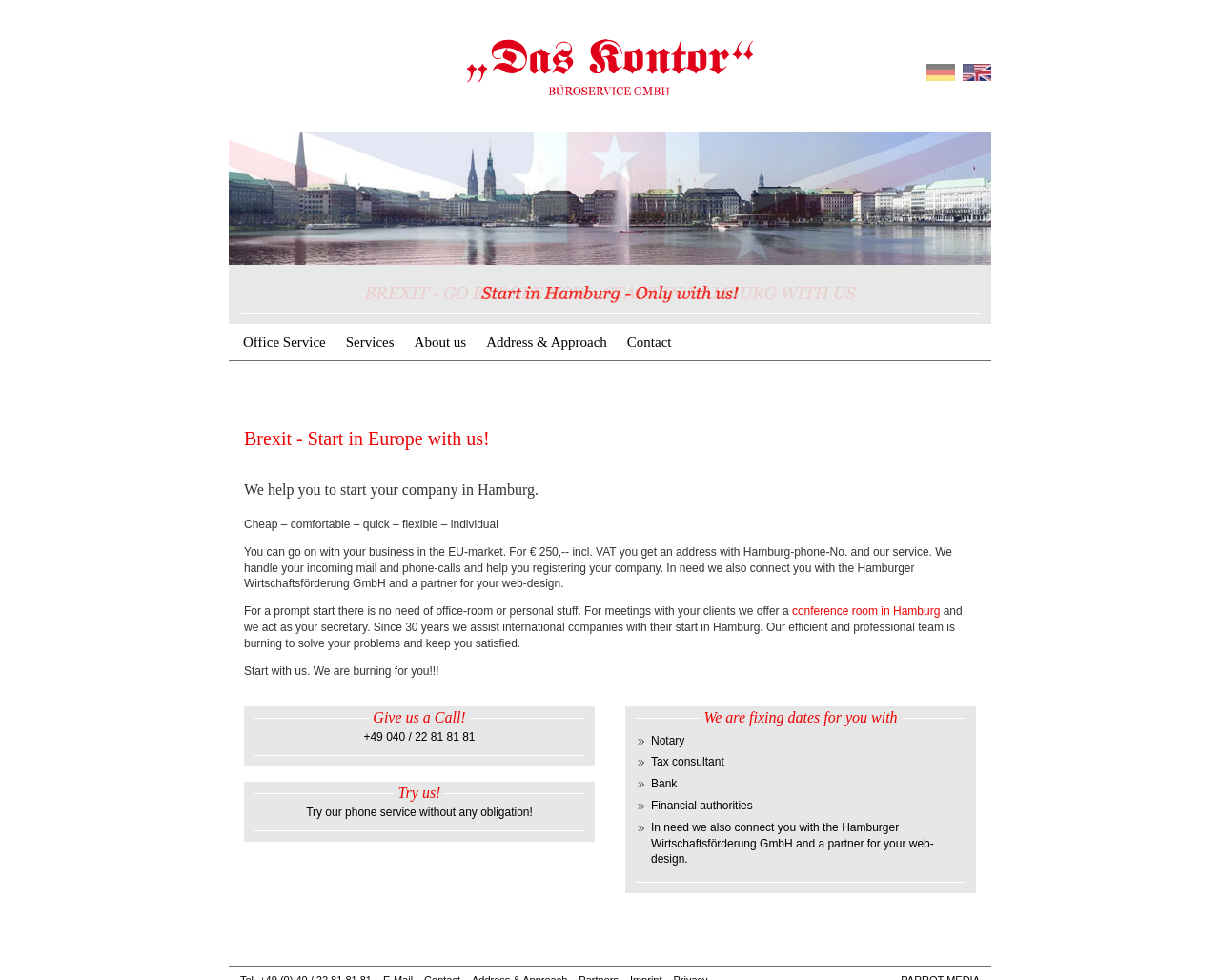Please identify the bounding box coordinates of the element I should click to complete this instruction: 'Select English language'. The coordinates should be given as four float numbers between 0 and 1, like this: [left, top, right, bottom].

[0.789, 0.062, 0.812, 0.086]